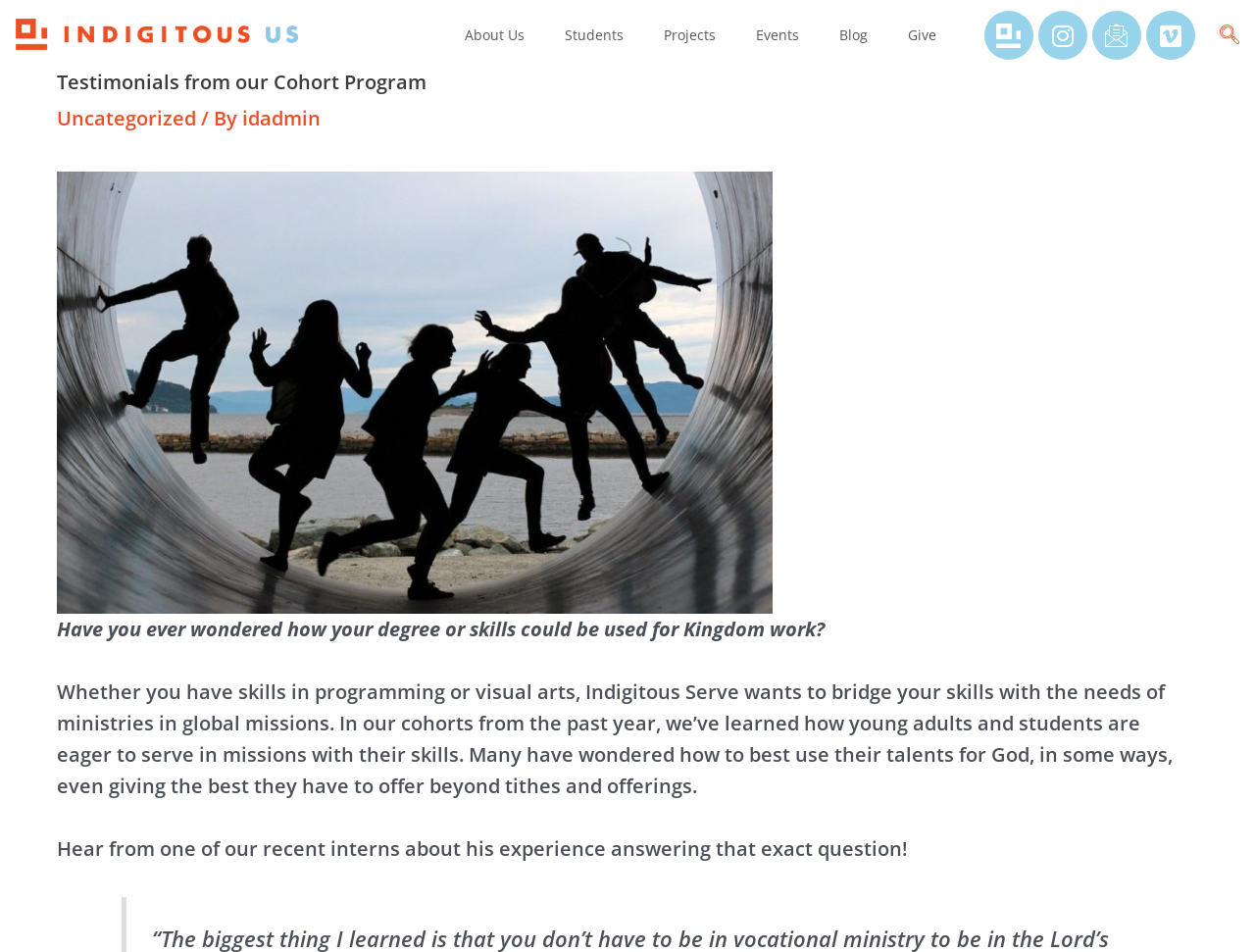How many navigation links are there?
Please provide a comprehensive answer to the question based on the webpage screenshot.

I counted the number of links in the top navigation bar, which are 'About Us', 'Students', 'Projects', 'Events', 'Blog', 'Give', and an empty link. There are 7 links in total.